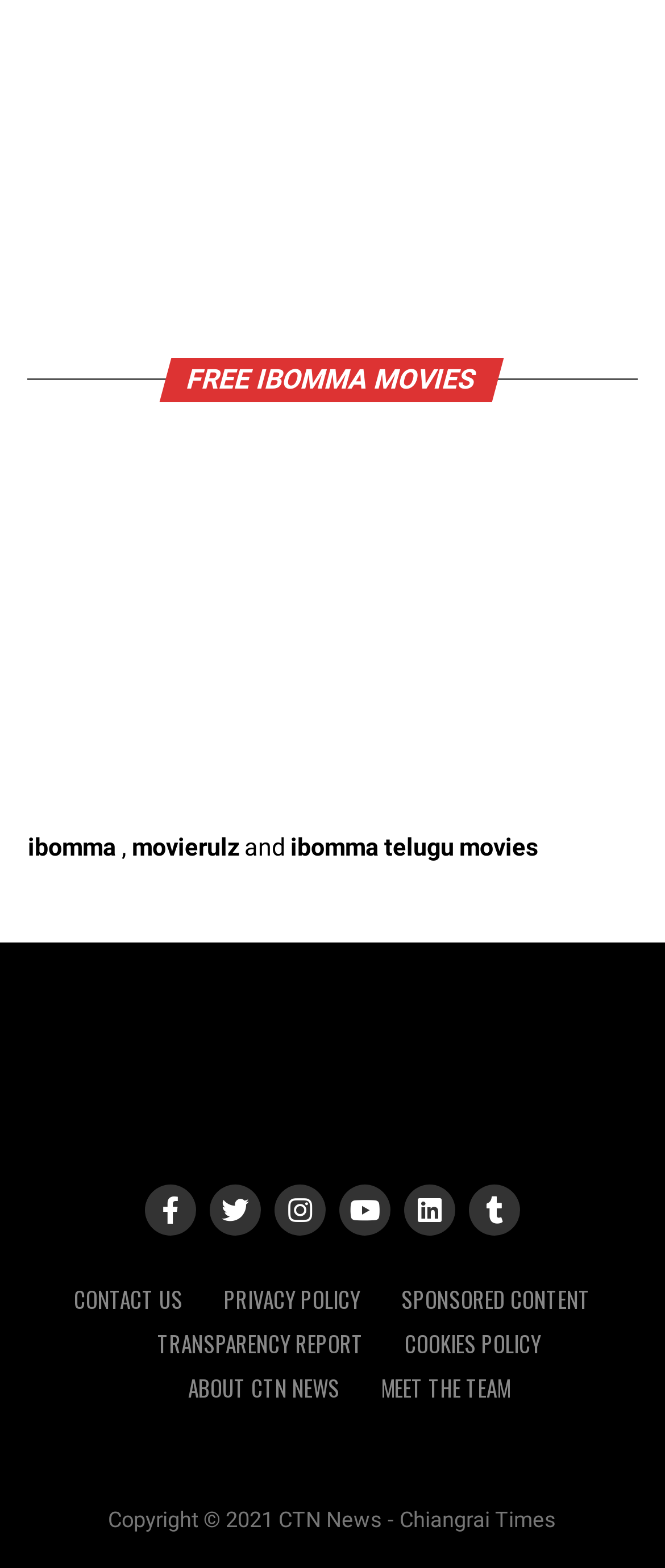Please specify the bounding box coordinates of the clickable region necessary for completing the following instruction: "Visit ibomma". The coordinates must consist of four float numbers between 0 and 1, i.e., [left, top, right, bottom].

[0.042, 0.532, 0.175, 0.55]